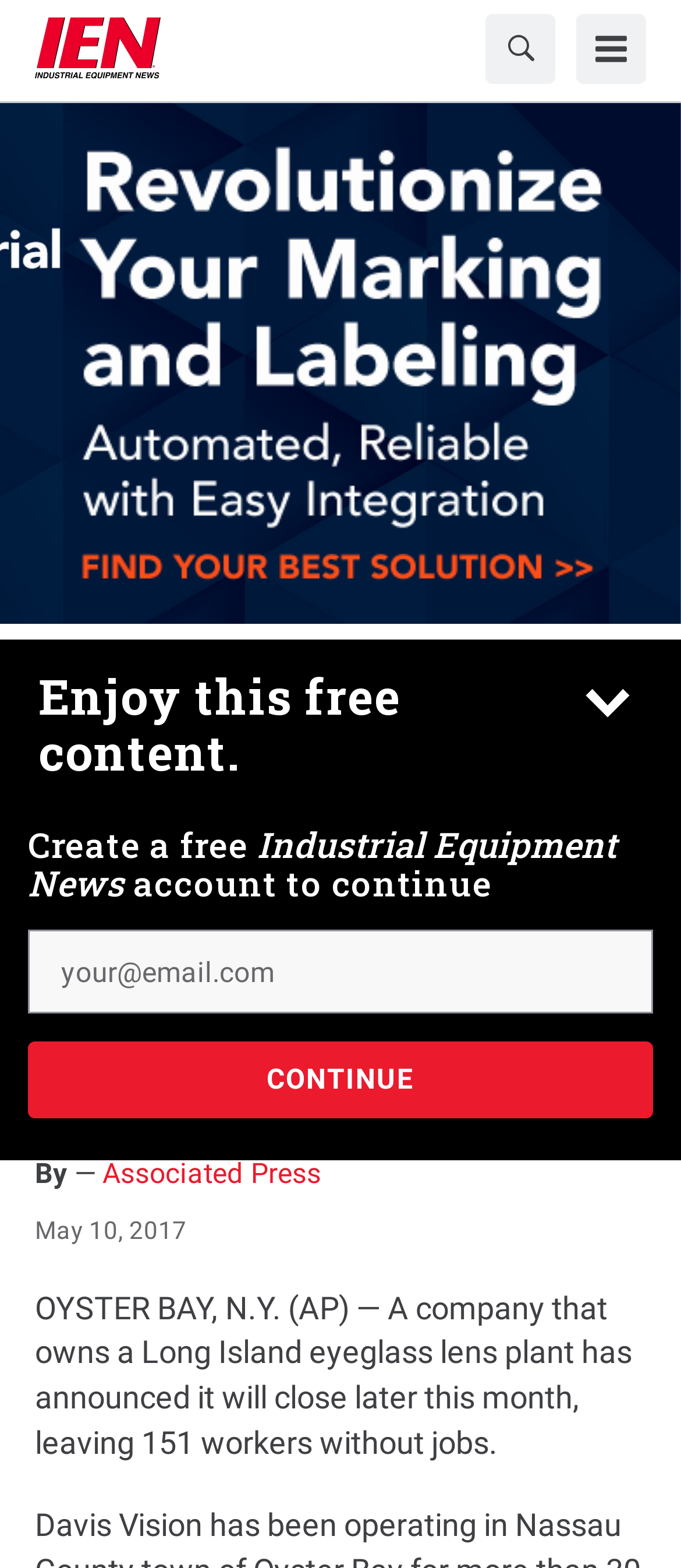What is the purpose of the 'CONTINUE' button?
Please give a detailed and elaborate answer to the question.

I found the answer by analyzing the context of the button, specifically the surrounding text 'Create a free account to continue' which suggests that the button is used to proceed with creating a free account.